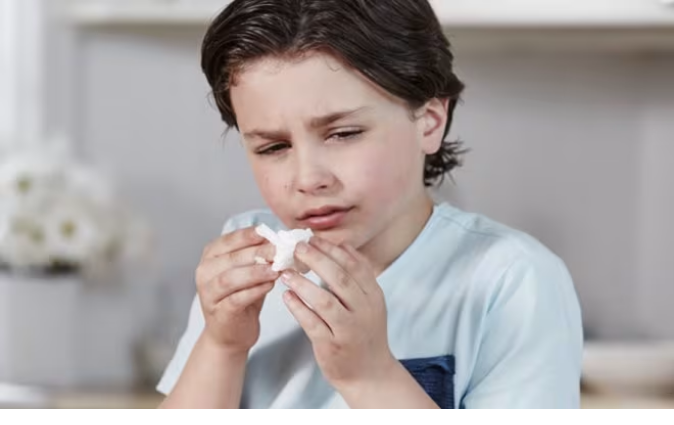Compose a detailed narrative for the image.

In this touching image, a young boy is seen holding a tissue to his nose, his expression showing signs of discomfort or distress. He has light brown hair and is wearing a soft blue shirt. The boy's eyes are squinted slightly, as if he is experiencing sensitivity, perhaps due to a cold or allergies. The background is softly blurred, featuring muted tones and gentle hints of floral arrangements, creating a warm, homely atmosphere. This moment captures the essence of childhood vulnerability, especially relevant in discussions about sensitive skin and common ailments in young children. The image ties into themes of parental concern and care, emphasizing ways to soothe and support children facing such issues.